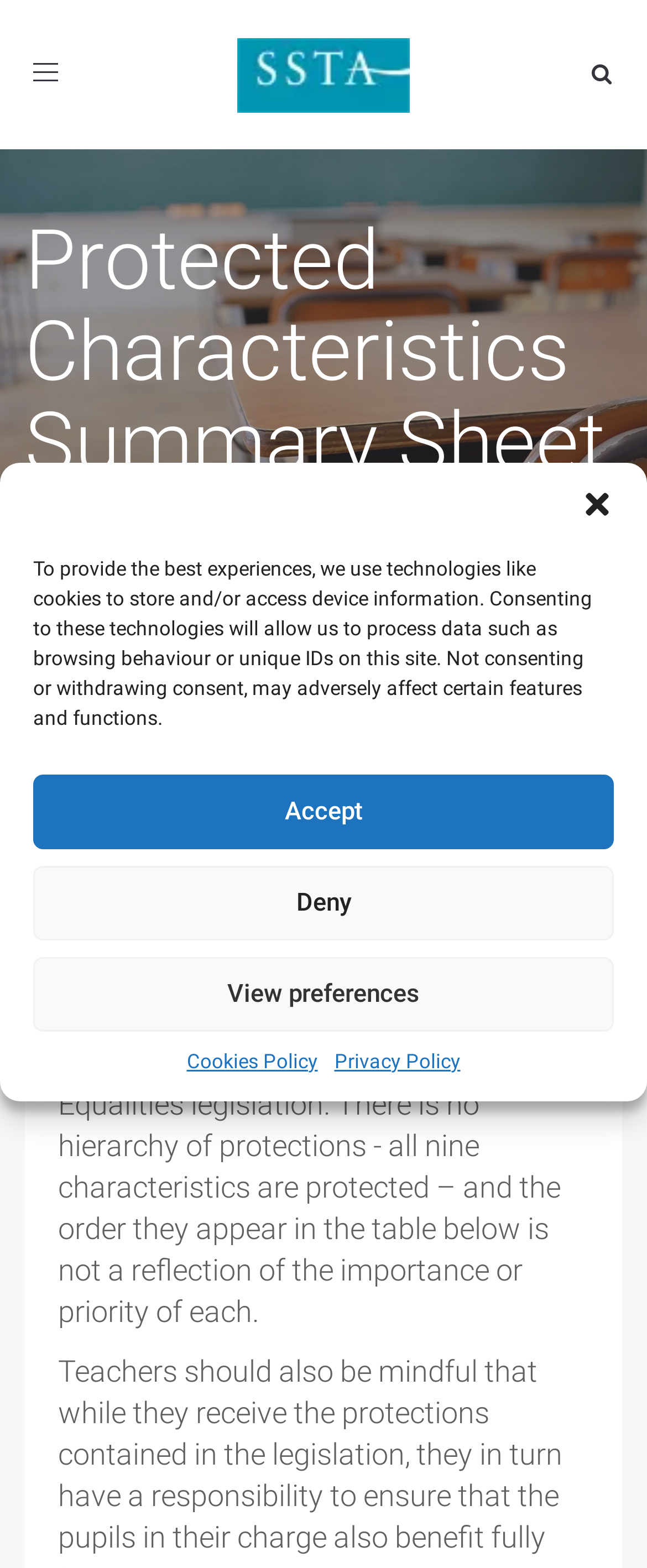What is the name of the association?
Please describe in detail the information shown in the image to answer the question.

I found the answer by looking at the top-left corner of the webpage, where there is a link and an image with the same text, which is 'Scottish Secondary Teachers' Association'.